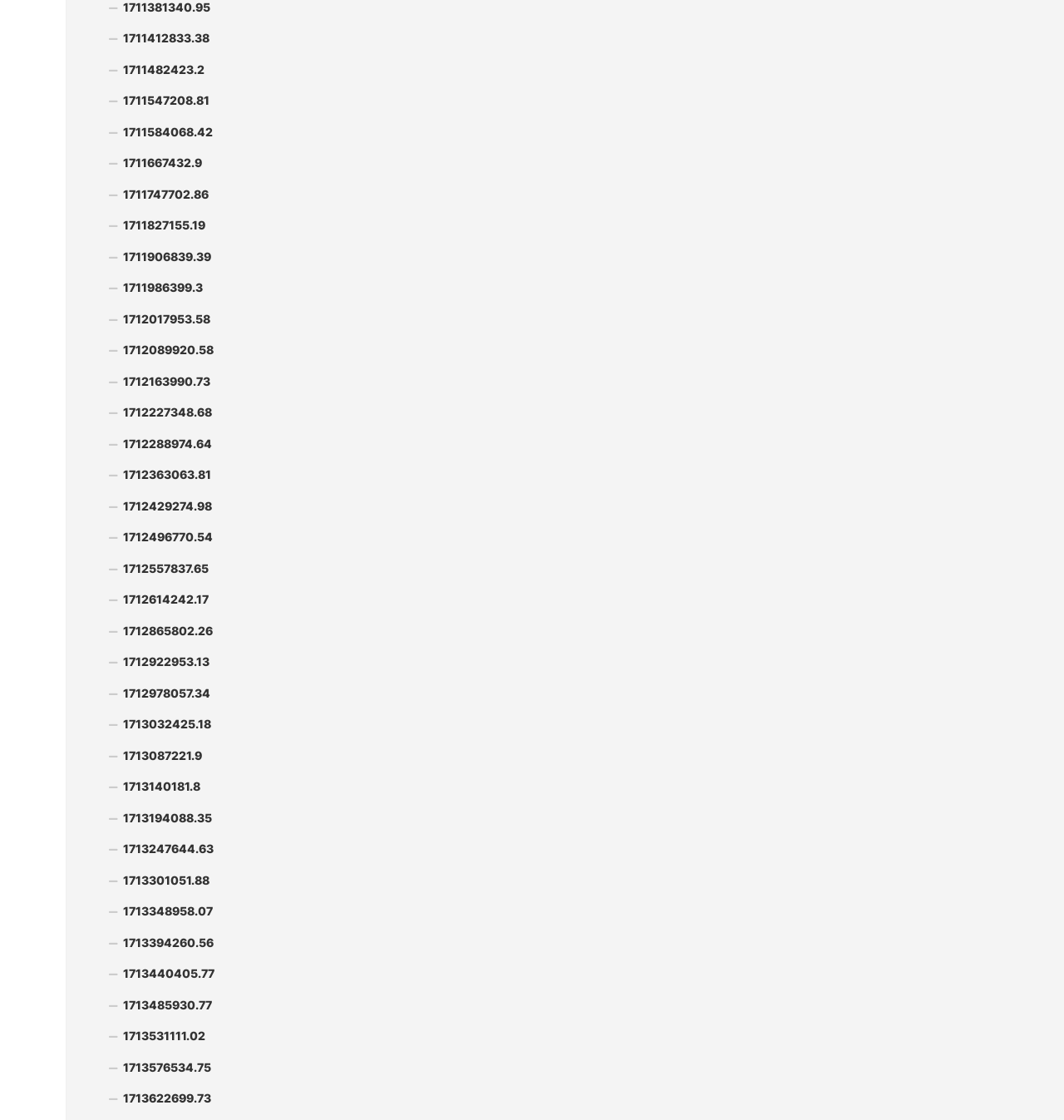Can you pinpoint the bounding box coordinates for the clickable element required for this instruction: "Click on 'Healthy Island'"? The coordinates should be four float numbers between 0 and 1, i.e., [left, top, right, bottom].

None